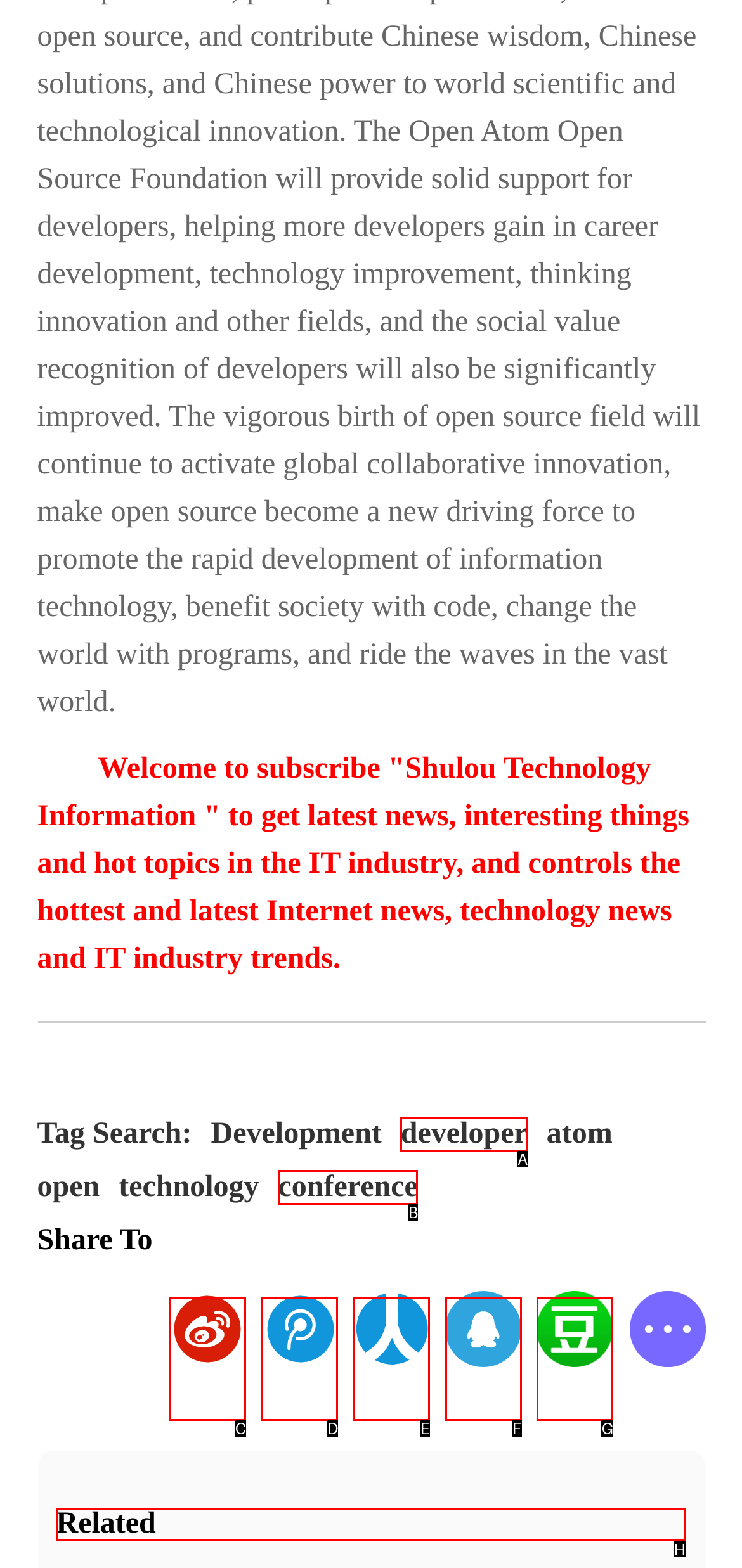For the instruction: View related content, determine the appropriate UI element to click from the given options. Respond with the letter corresponding to the correct choice.

H